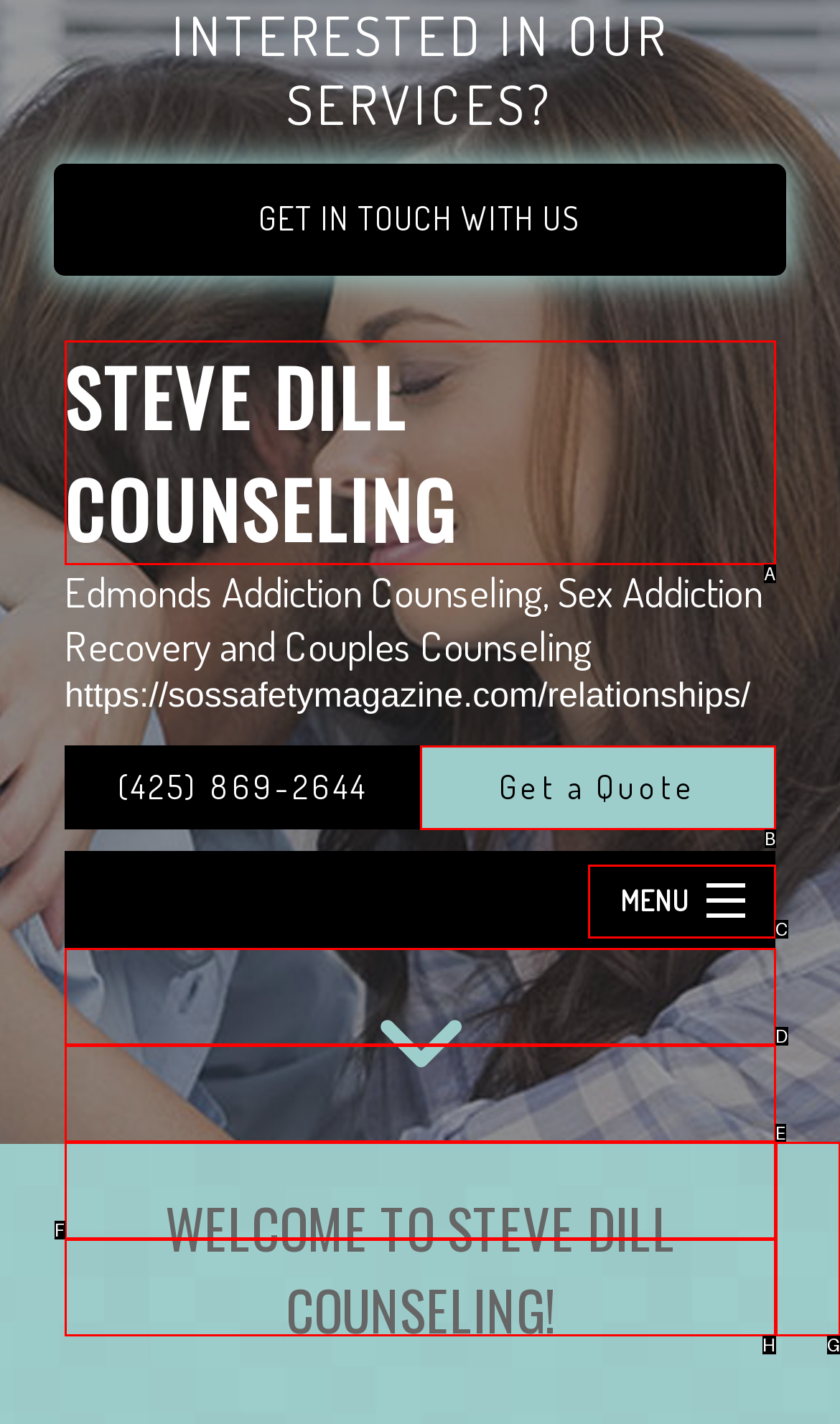Identify the HTML element that corresponds to the description: Steve Dill Counseling Provide the letter of the matching option directly from the choices.

A